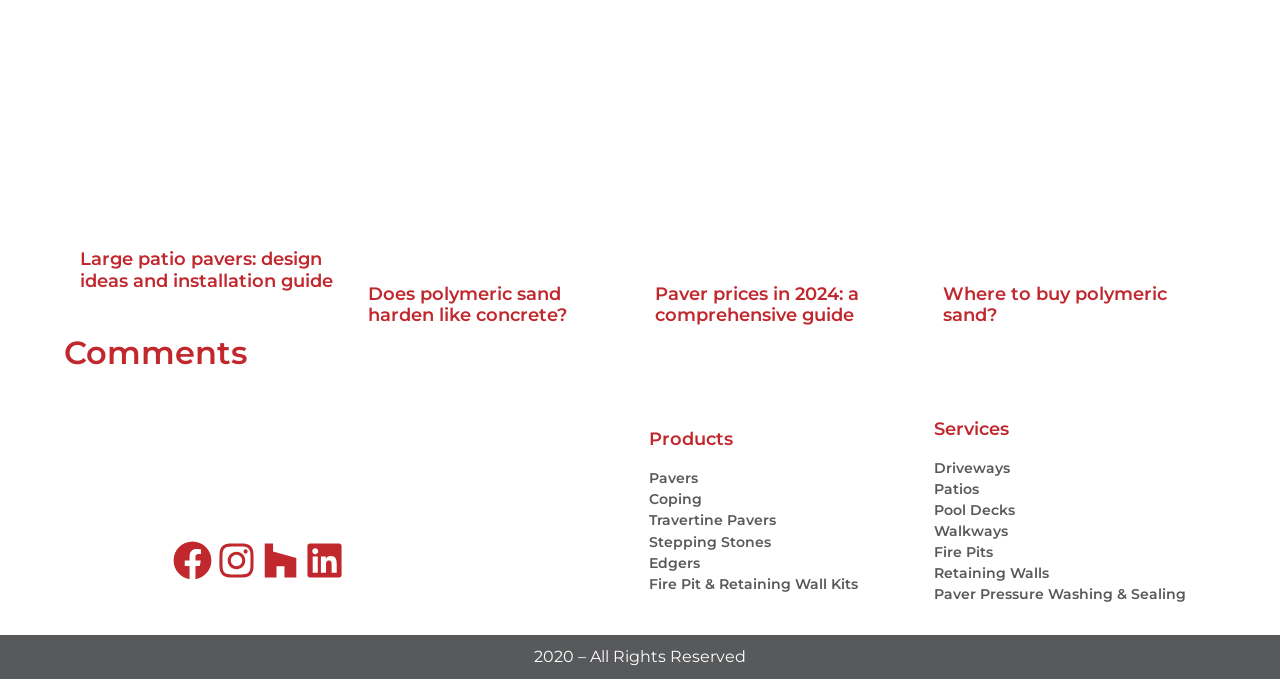Identify the bounding box coordinates of the part that should be clicked to carry out this instruction: "View 'Paver prices in 2024: a comprehensive guide'".

[0.512, 0.413, 0.671, 0.477]